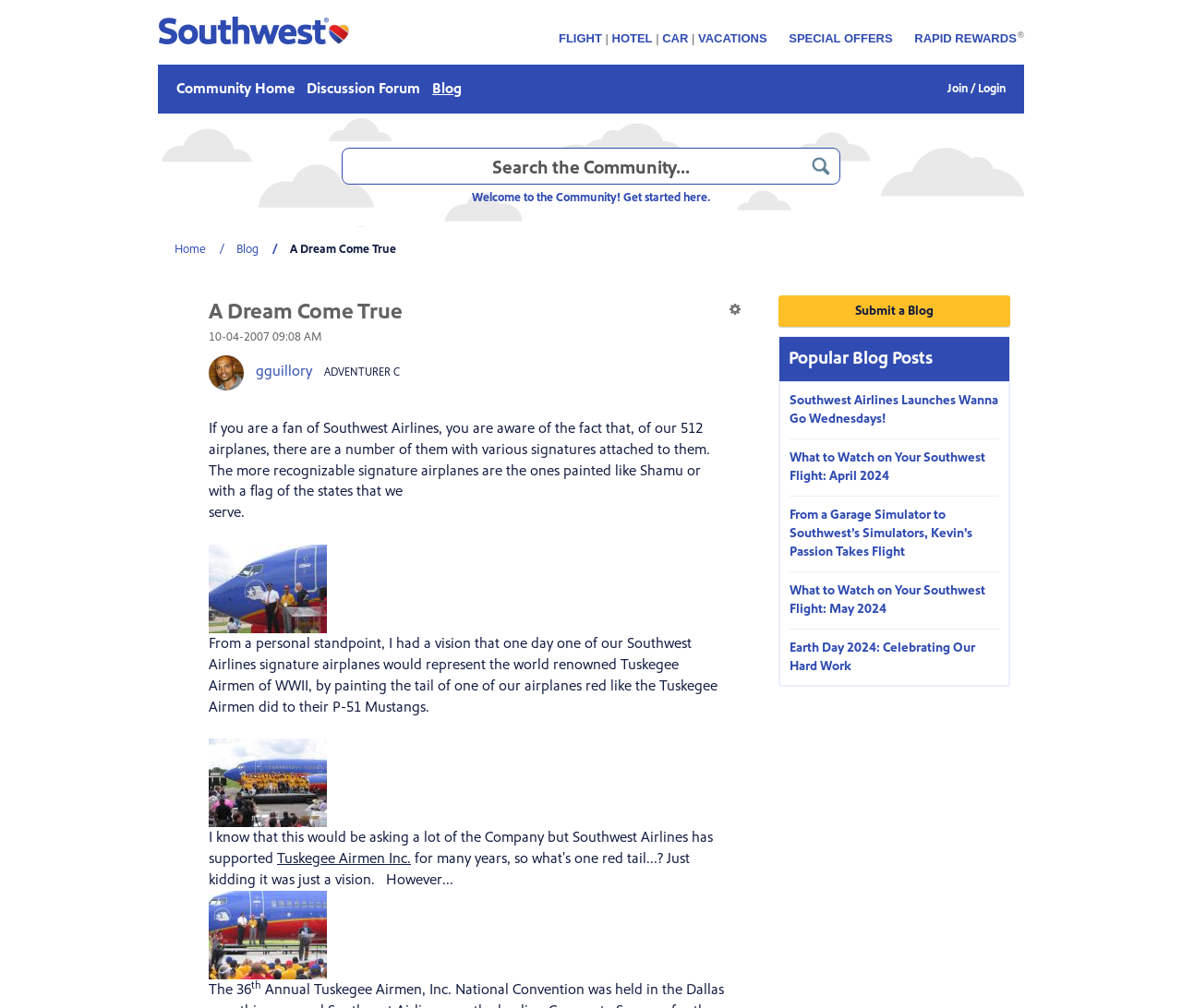Determine the bounding box coordinates of the clickable area required to perform the following instruction: "View the blog post 'A Dream Come True'". The coordinates should be represented as four float numbers between 0 and 1: [left, top, right, bottom].

[0.177, 0.305, 0.341, 0.32]